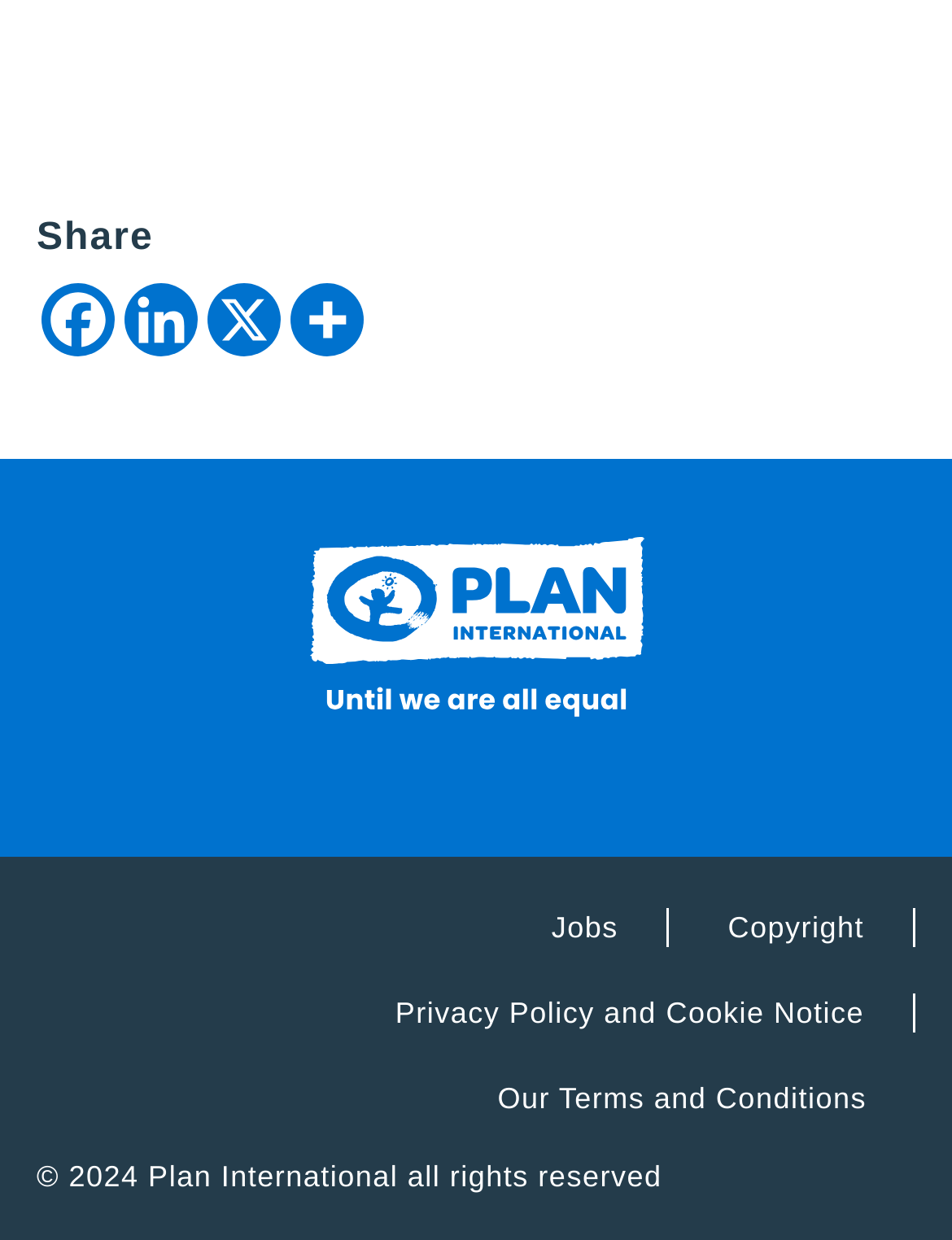Based on the visual content of the image, answer the question thoroughly: What is the copyright year?

I found the copyright year by looking at the text '© 2024 Plan International all rights reserved' at the bottom of the webpage.